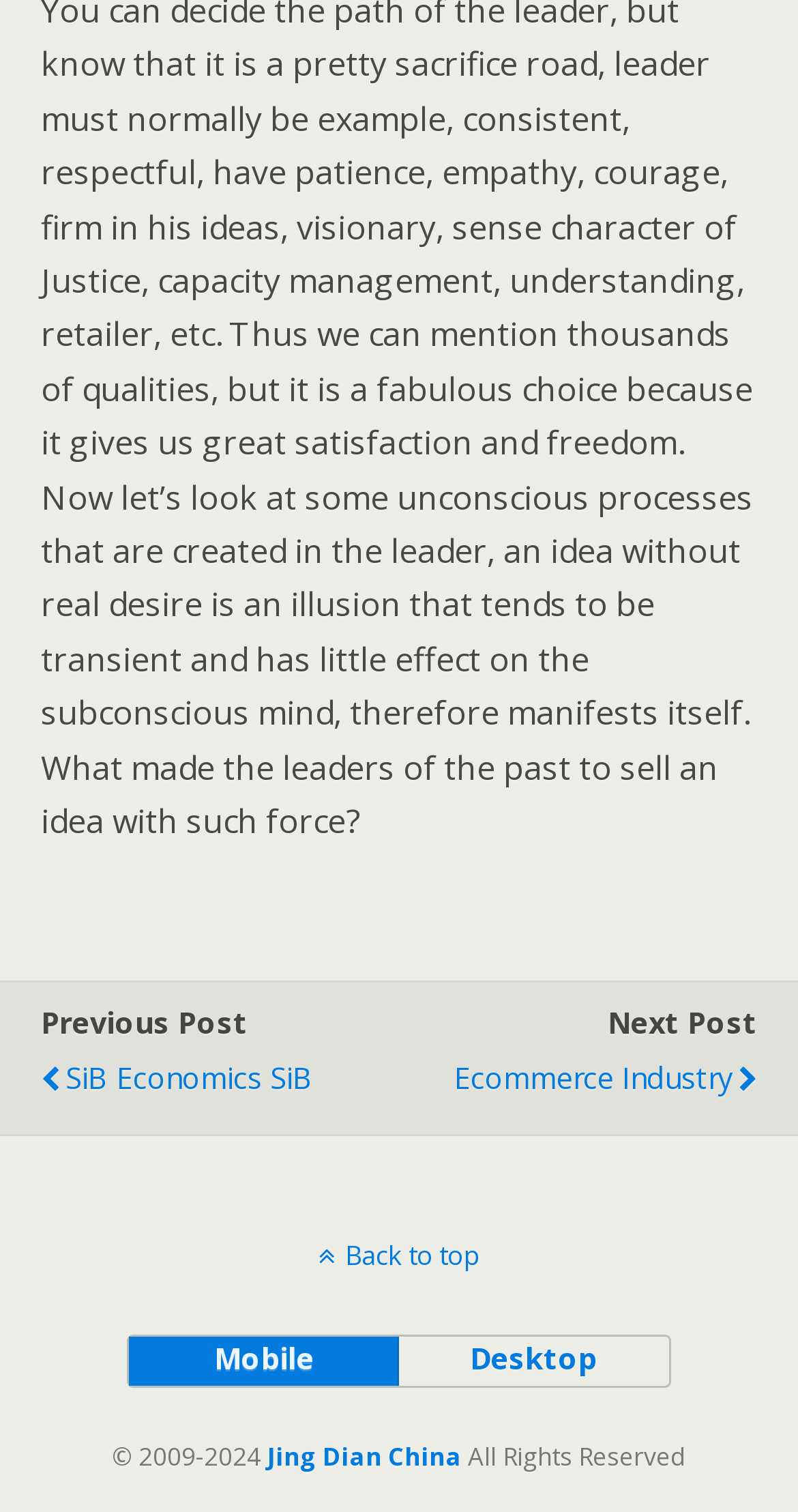Use a single word or phrase to answer the question:
What is the copyright year range?

2009-2024